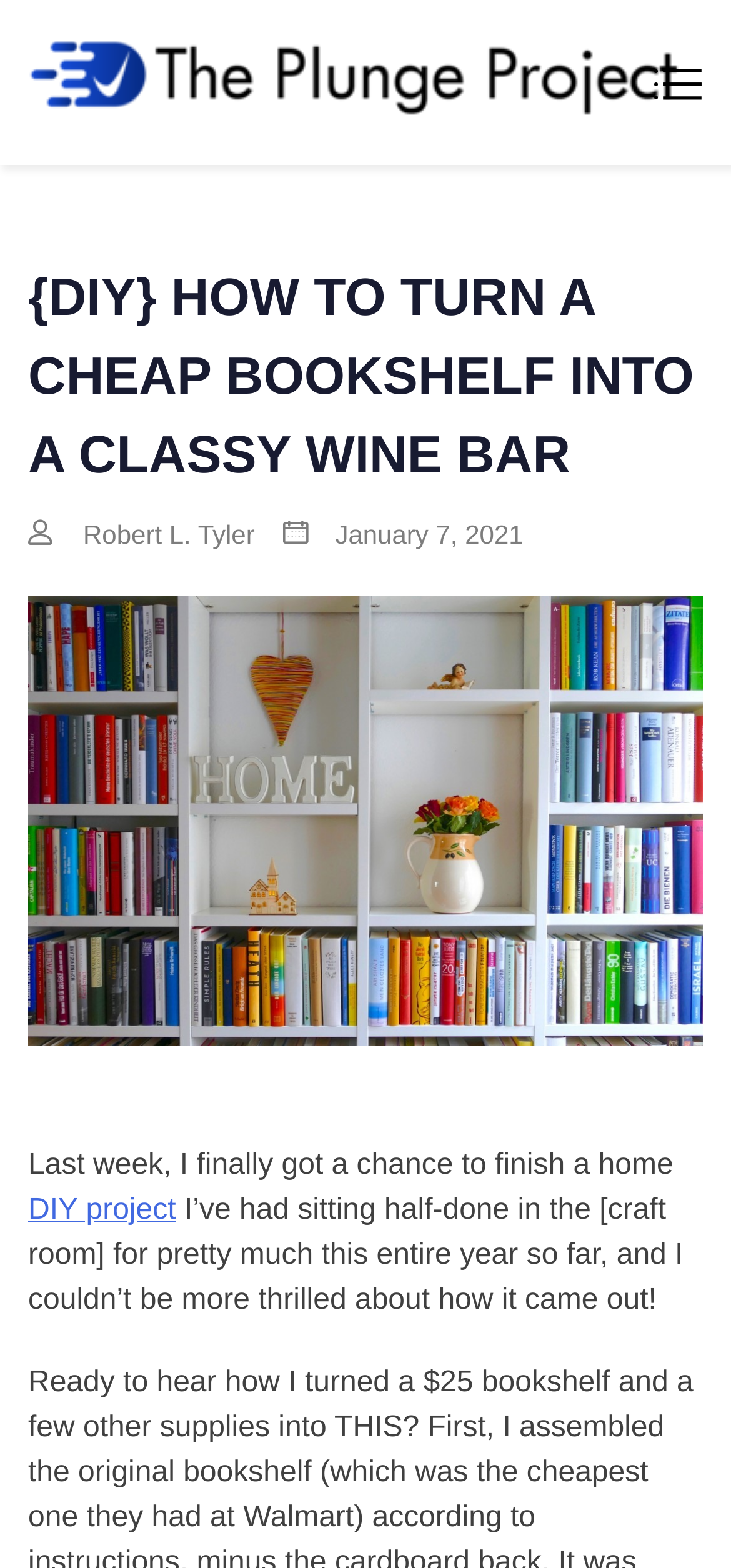What is the topic of the article?
Identify the answer in the screenshot and reply with a single word or phrase.

Turning a bookshelf into a wine bar